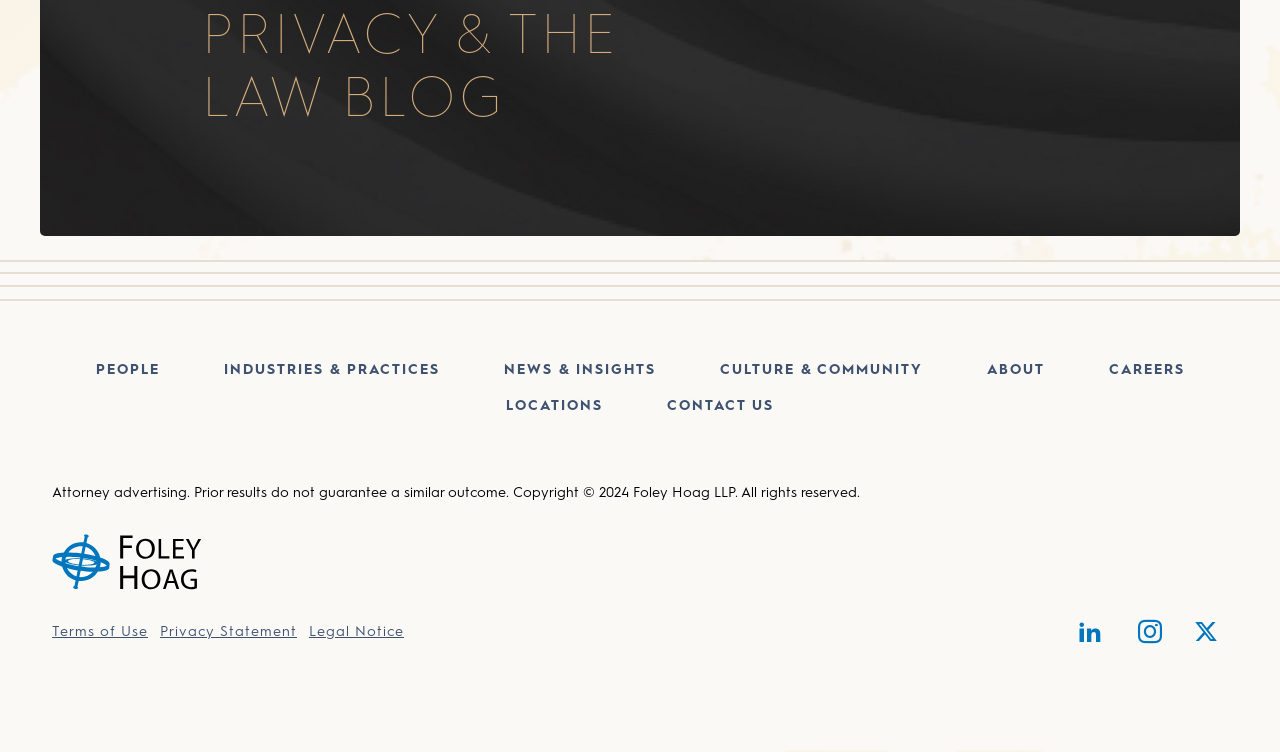Point out the bounding box coordinates of the section to click in order to follow this instruction: "View Ascent of Bot exhibit".

None